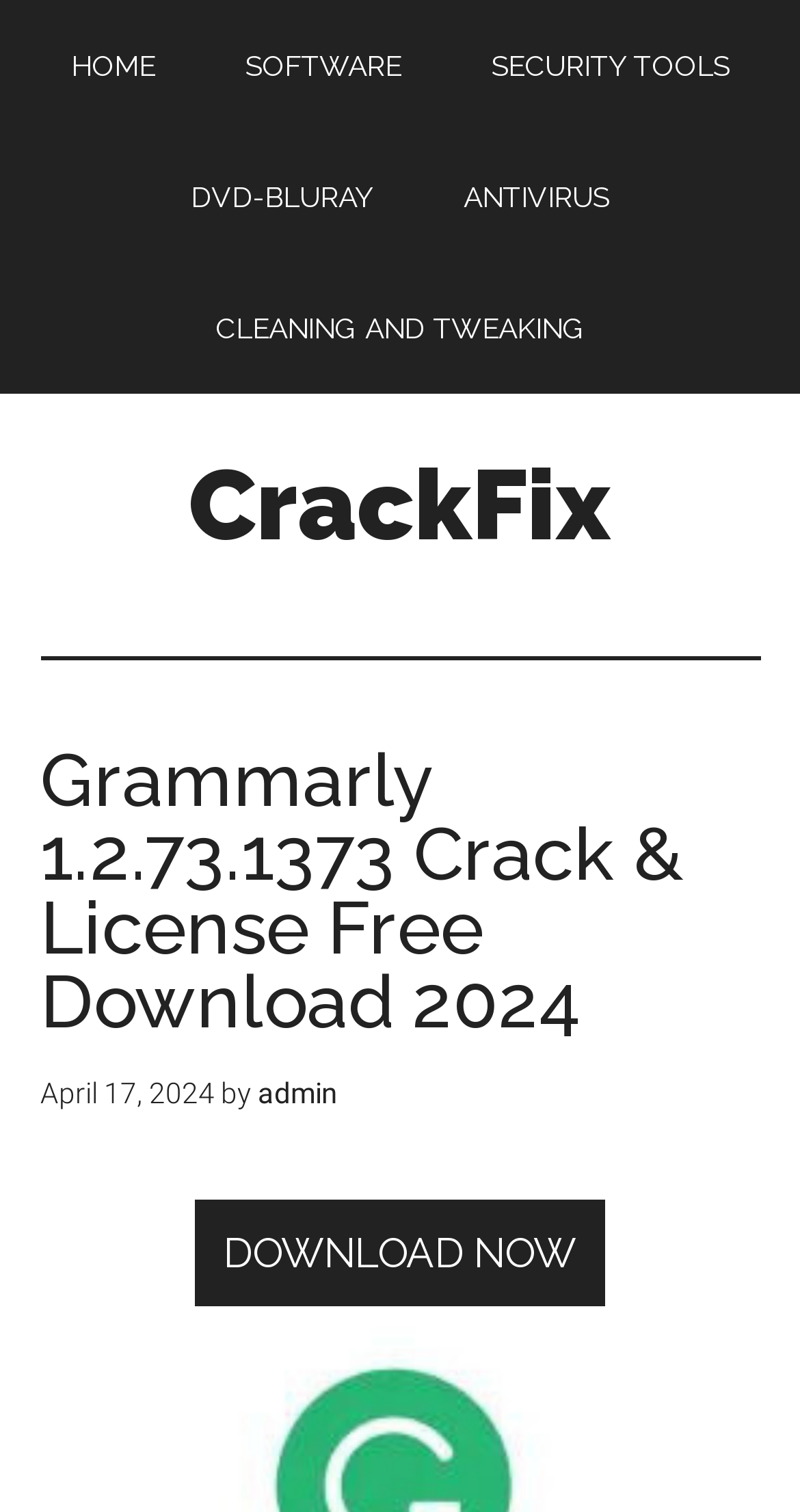Answer the following in one word or a short phrase: 
What is the category of the software being discussed?

Cleaning and Tweaking